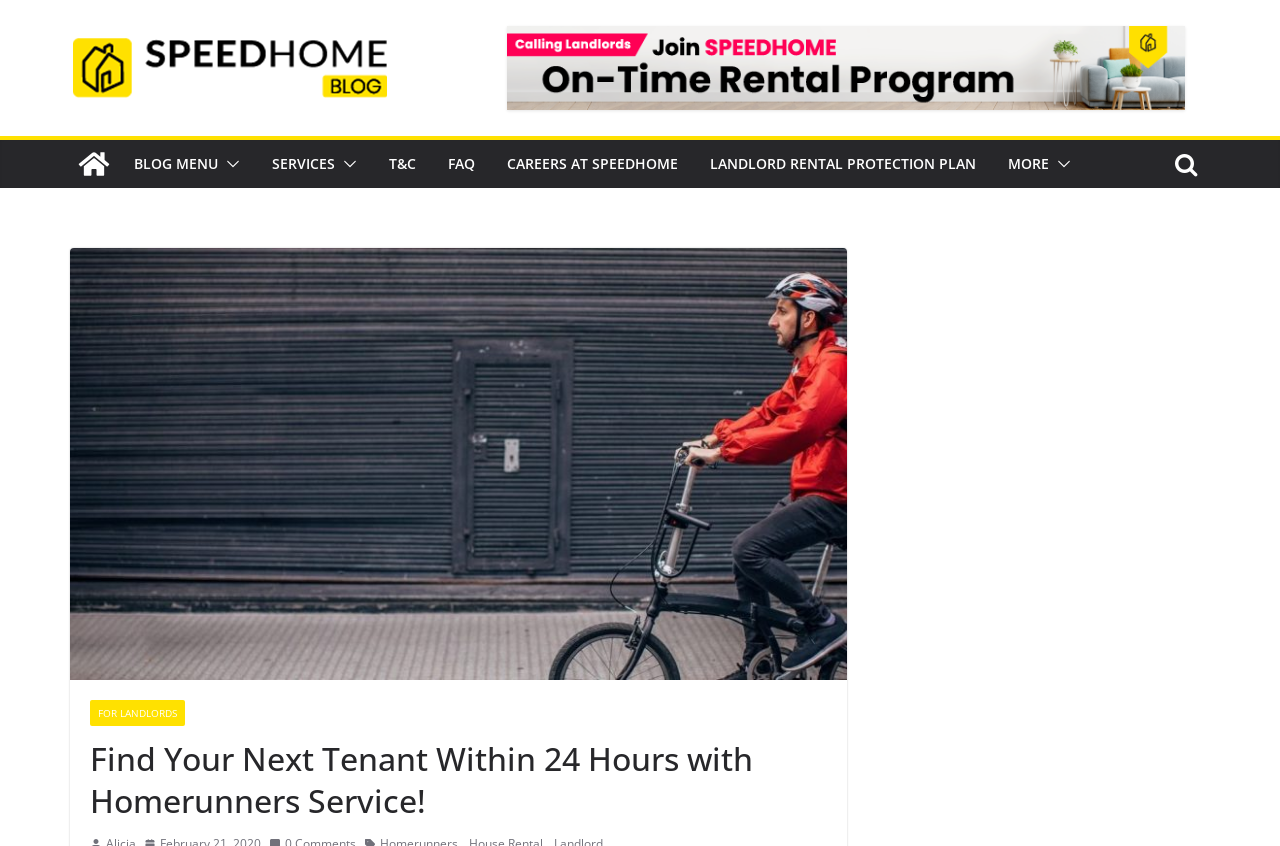Please identify the bounding box coordinates of the element's region that should be clicked to execute the following instruction: "Explore BLOG MENU". The bounding box coordinates must be four float numbers between 0 and 1, i.e., [left, top, right, bottom].

[0.105, 0.177, 0.17, 0.21]